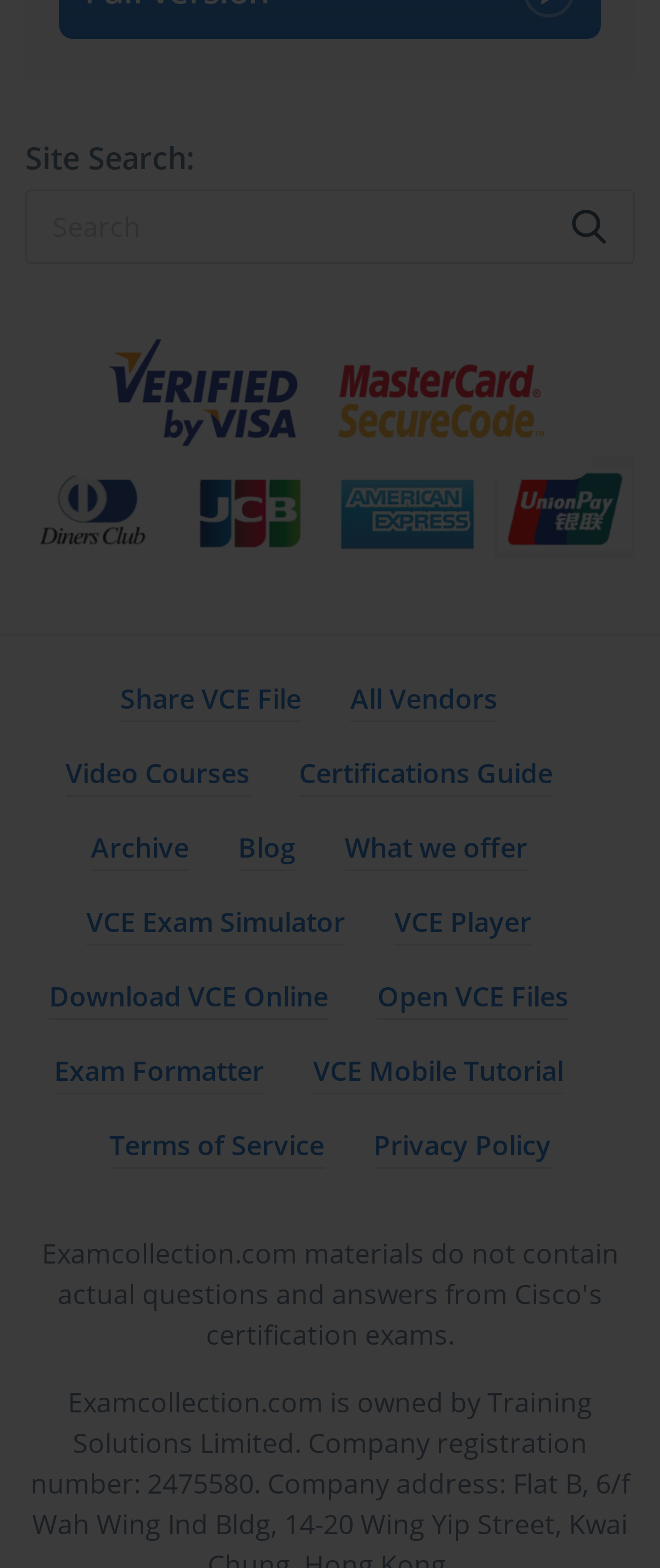Give a one-word or short-phrase answer to the following question: 
What is the purpose of the search box?

To search the site